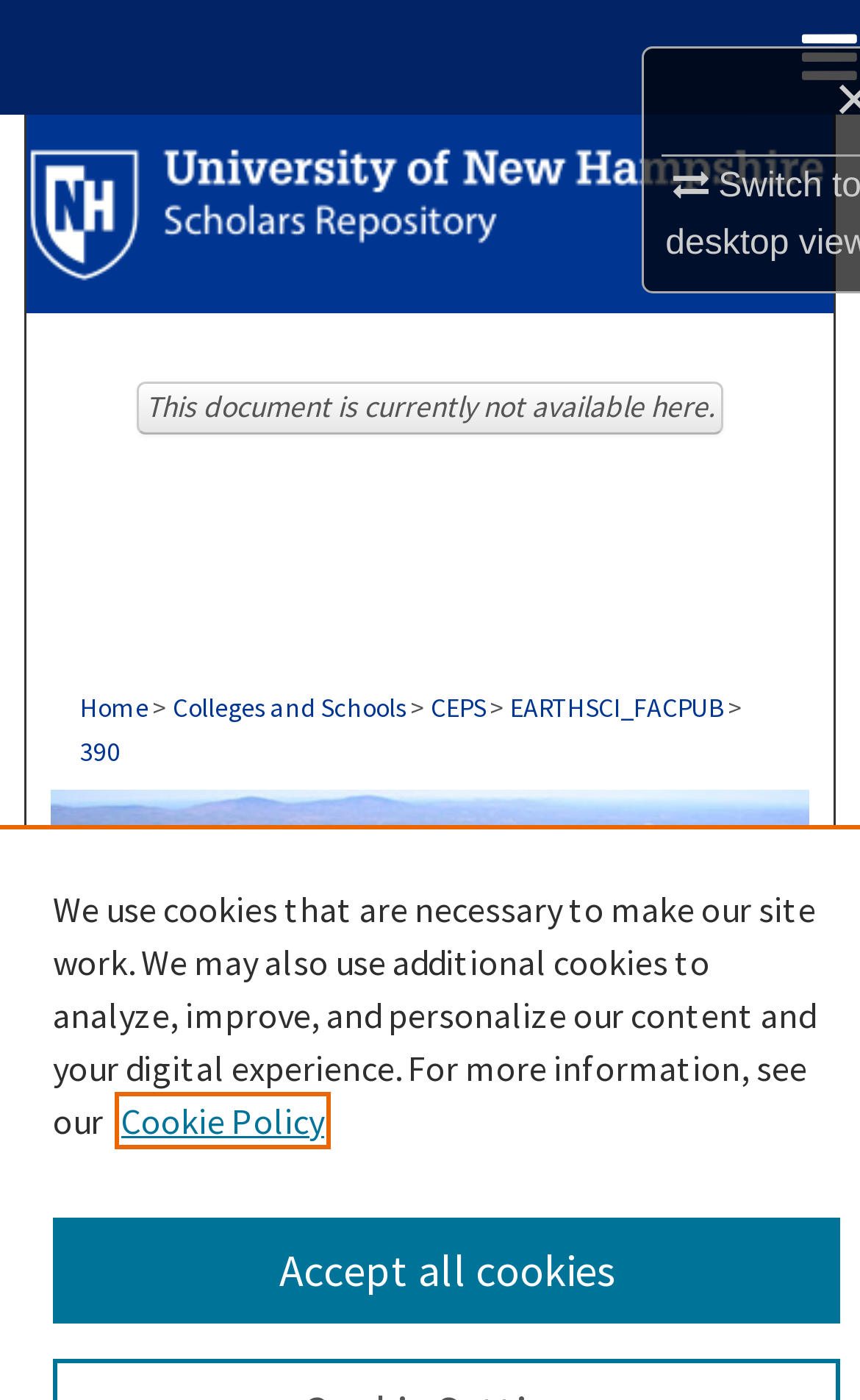Please find the bounding box coordinates of the element that you should click to achieve the following instruction: "view Earth Sciences". The coordinates should be presented as four float numbers between 0 and 1: [left, top, right, bottom].

[0.326, 0.58, 0.767, 0.629]